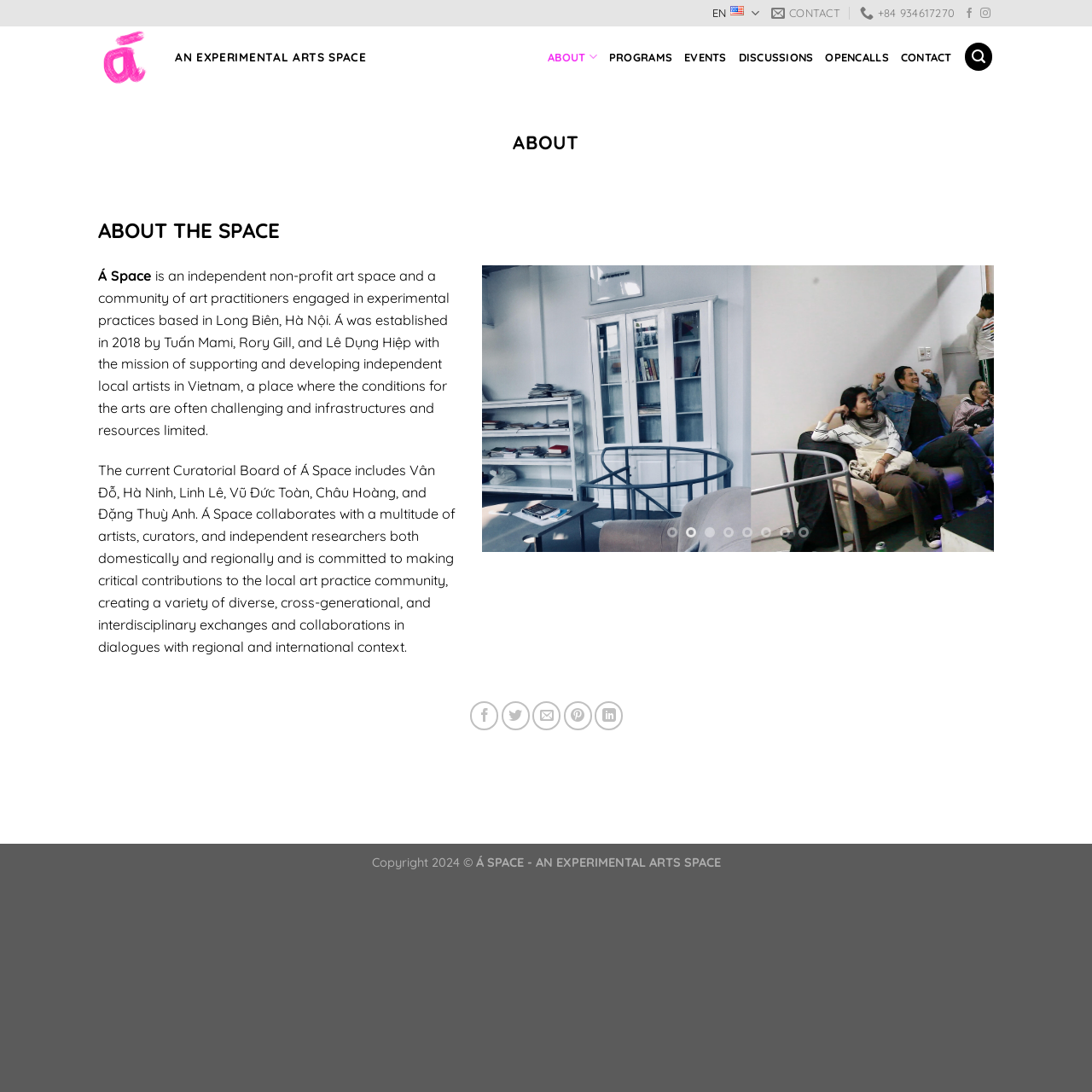Based on the element description title="Á Space | Experimental Arts", identify the bounding box of the UI element in the given webpage screenshot. The coordinates should be in the format (top-left x, top-left y, bottom-right x, bottom-right y) and must be between 0 and 1.

[0.09, 0.028, 0.137, 0.076]